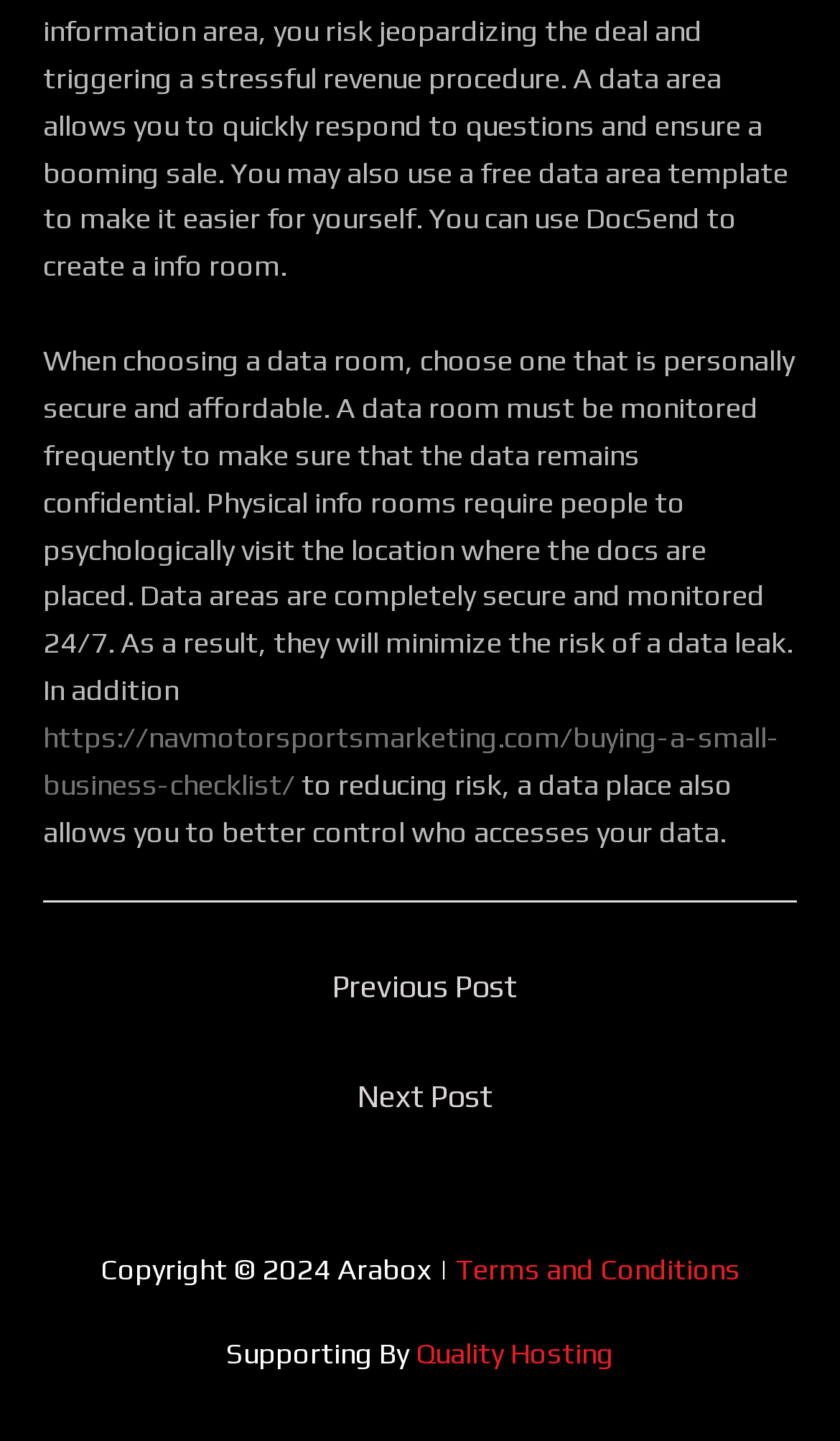Given the element description Next Post →, specify the bounding box coordinates of the corresponding UI element in the format (top-left x, top-left y, bottom-right x, bottom-right y). All values must be between 0 and 1.

[0.056, 0.738, 0.954, 0.788]